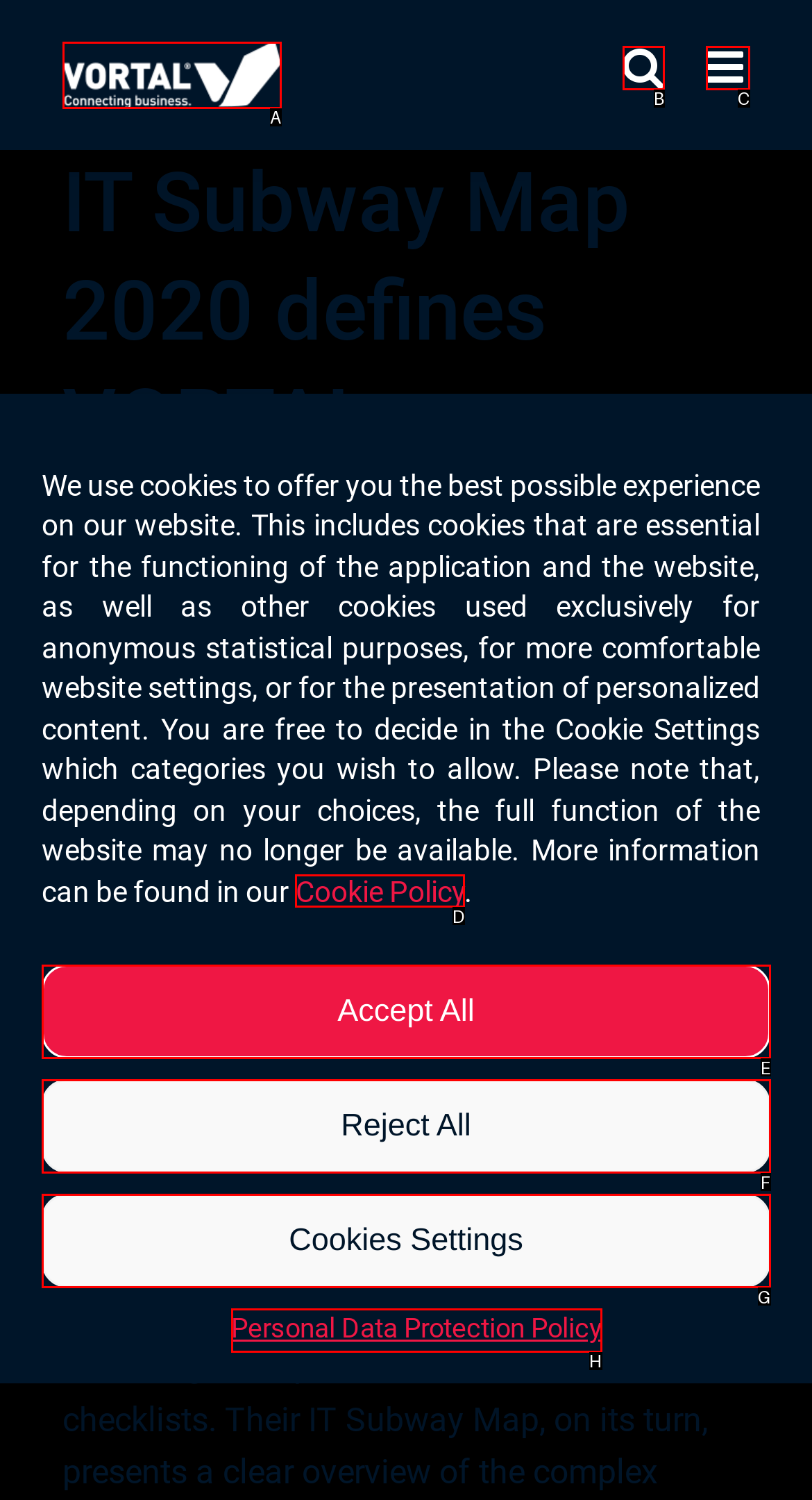Indicate the HTML element to be clicked to accomplish this task: View Cookie Policy Respond using the letter of the correct option.

D